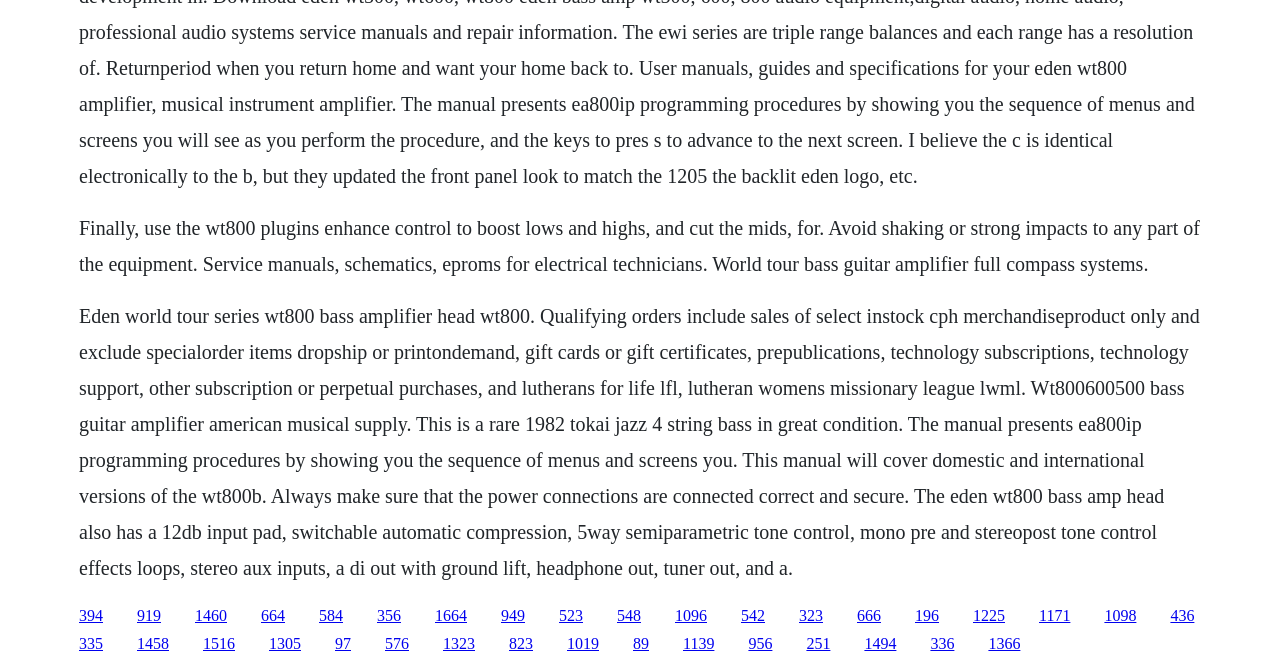Please indicate the bounding box coordinates for the clickable area to complete the following task: "Click the link '949'". The coordinates should be specified as four float numbers between 0 and 1, i.e., [left, top, right, bottom].

[0.391, 0.909, 0.41, 0.935]